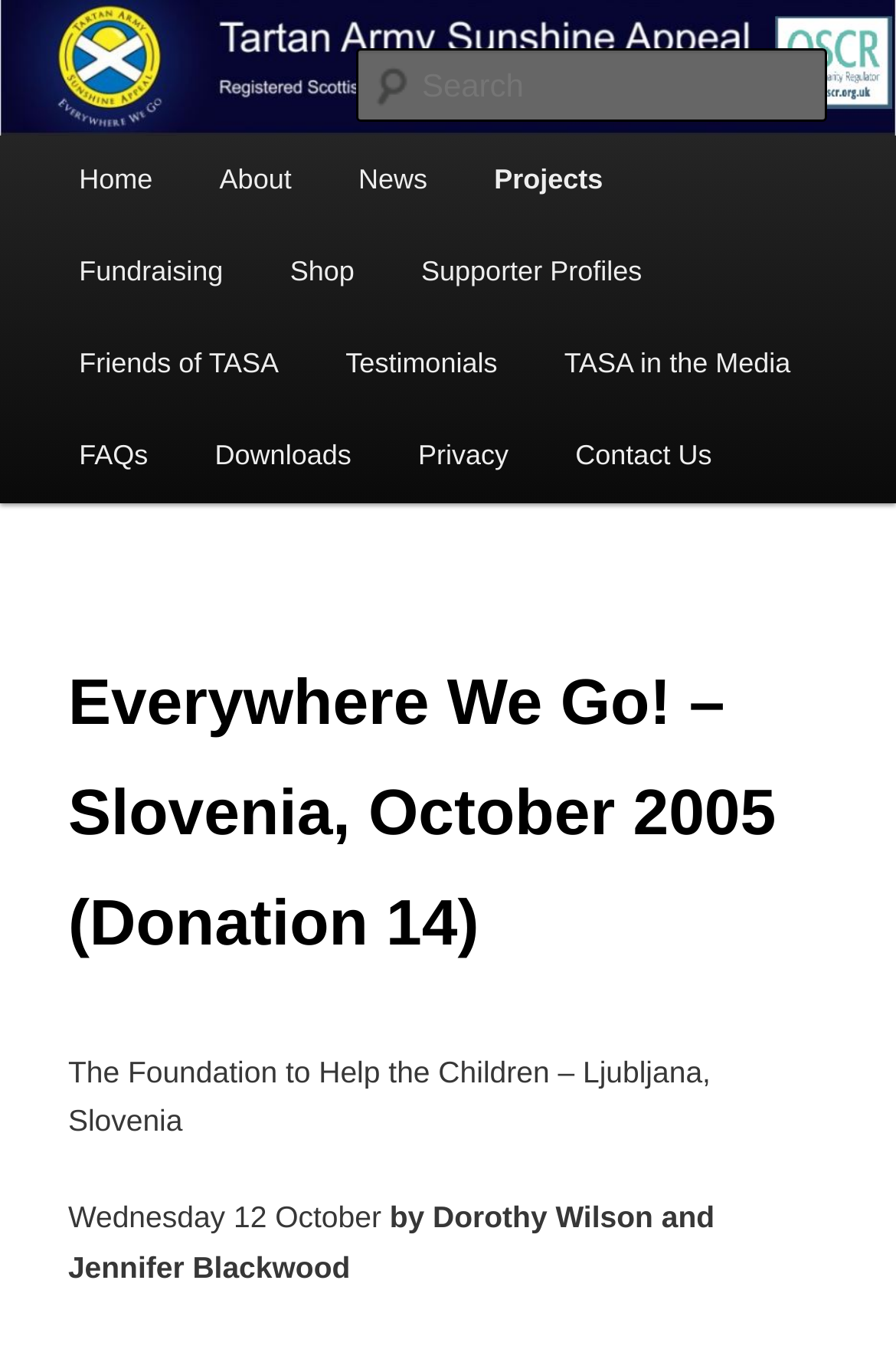Identify the bounding box coordinates of the clickable region to carry out the given instruction: "Learn about the foundation to help children".

[0.076, 0.782, 0.793, 0.843]